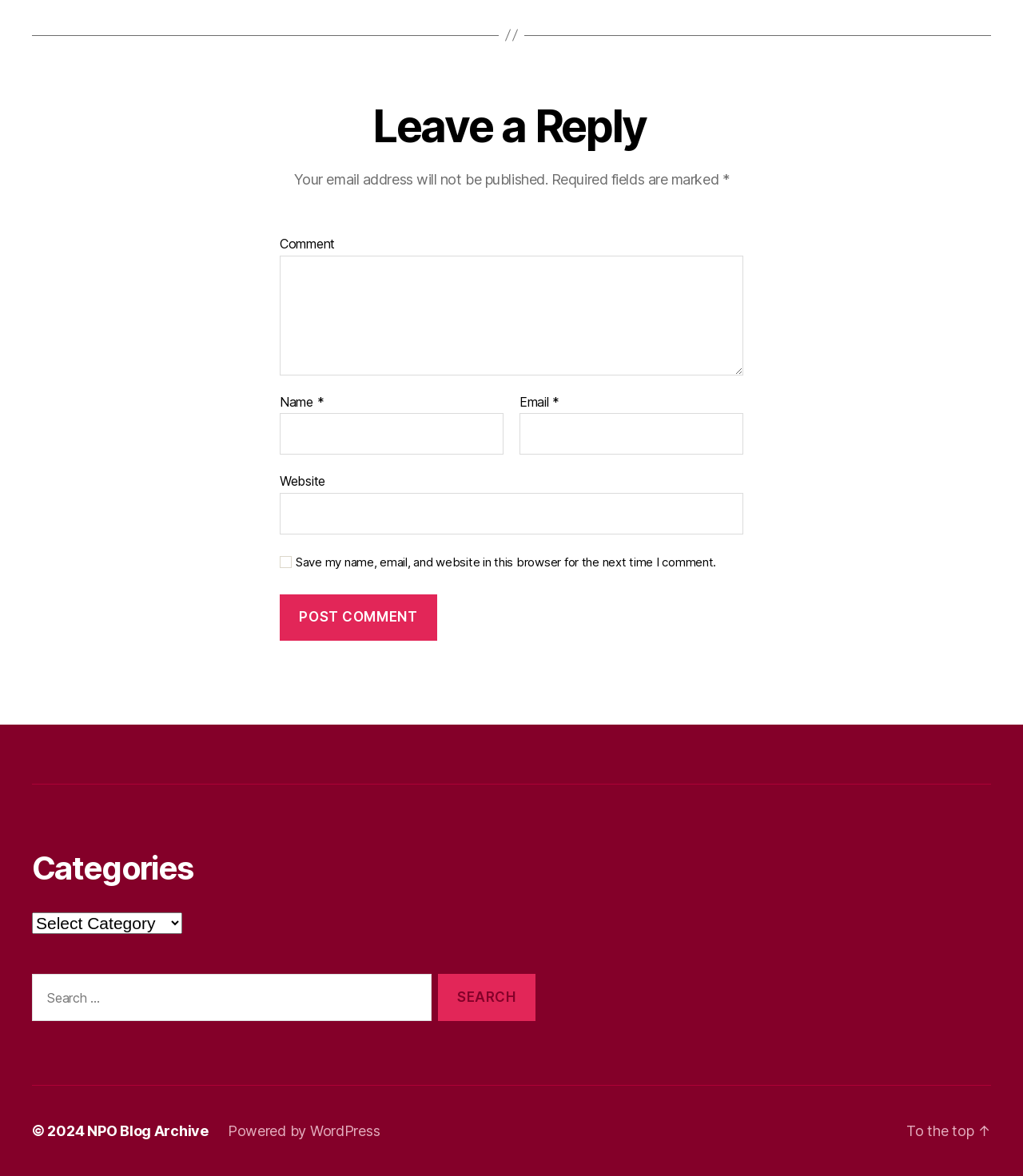Can you specify the bounding box coordinates of the area that needs to be clicked to fulfill the following instruction: "Search for something"?

[0.031, 0.828, 0.422, 0.868]